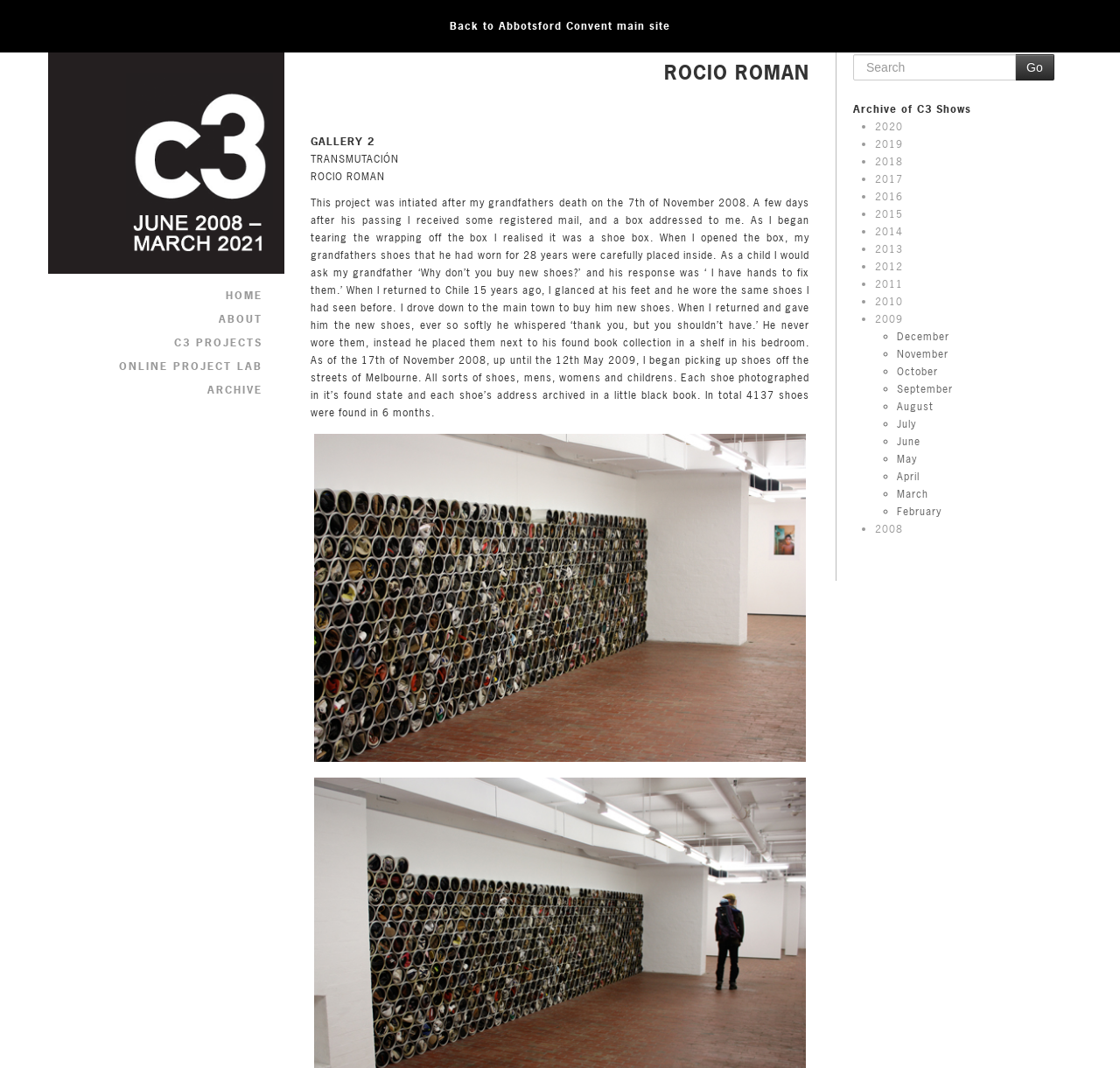Analyze the image and deliver a detailed answer to the question: How many shoes were found in 6 months?

The number of shoes found in 6 months is mentioned in the text description of the project 'TRANSMUTACIÓN', which states that 'In total 4137 shoes were found in 6 months'.